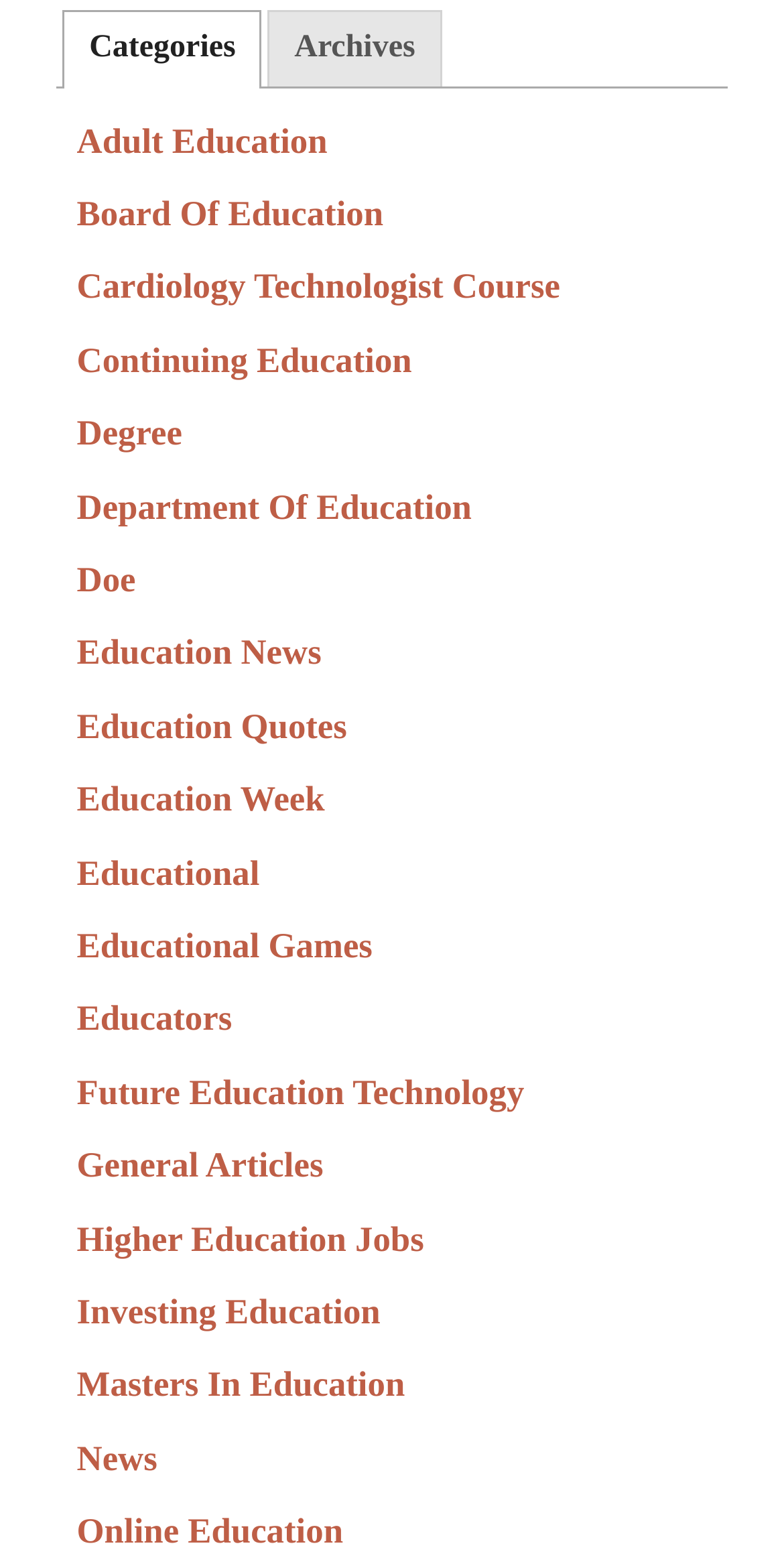Please identify the bounding box coordinates for the region that you need to click to follow this instruction: "go to the Online Education page".

[0.098, 0.967, 0.438, 0.993]